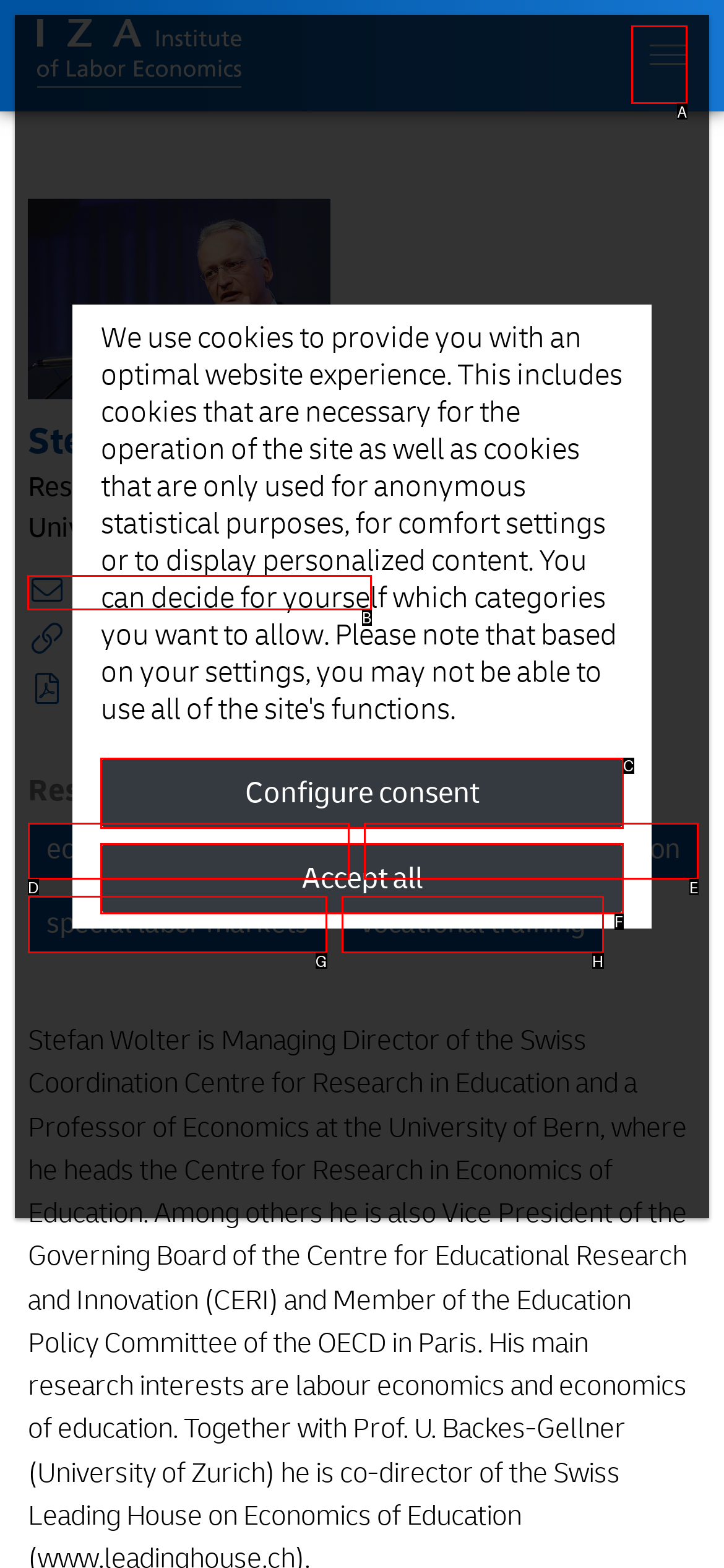Given the task: Contact Stefan Wolter via email, indicate which boxed UI element should be clicked. Provide your answer using the letter associated with the correct choice.

B